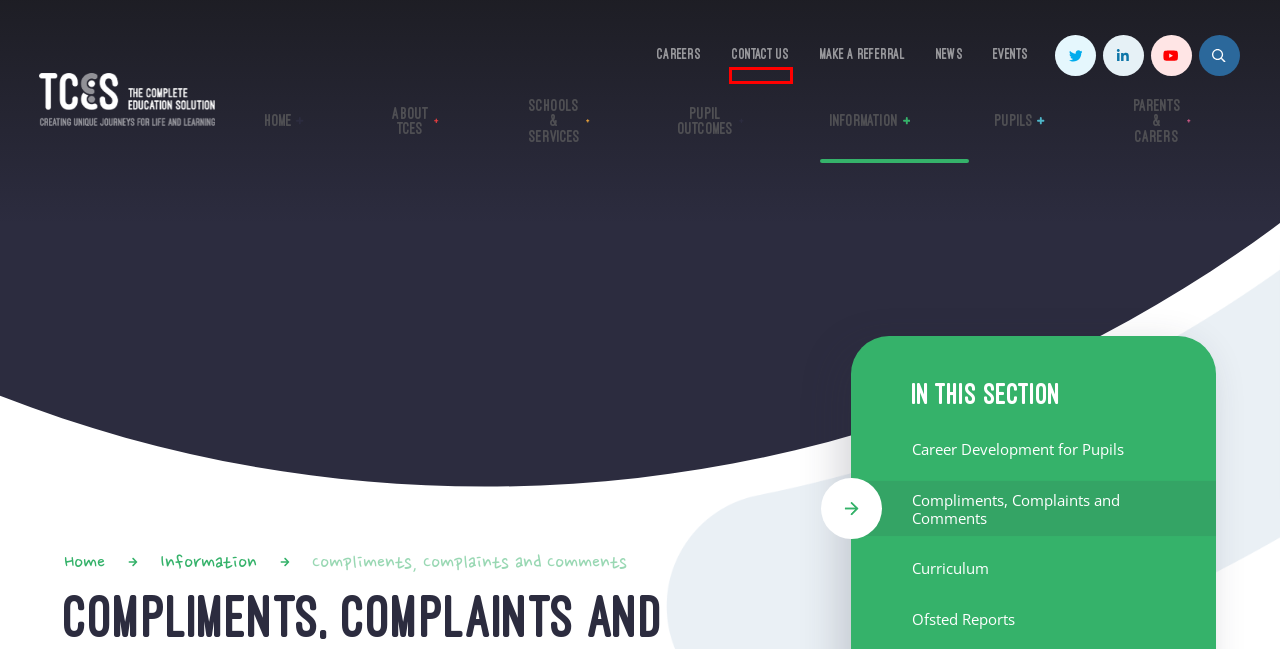Analyze the screenshot of a webpage that features a red rectangle bounding box. Pick the webpage description that best matches the new webpage you would see after clicking on the element within the red bounding box. Here are the candidates:
A. TCES Group - Sitemap
B. TCES Group - Careers
C. TCES Group - Contact Us
D. TCES Group - Ofsted Reports
E. TCES Group - Curriculum
F. TCES Group - Privacy Policy
G. TCES Group - Research
H. TCES Group - Career Development for Pupils

C